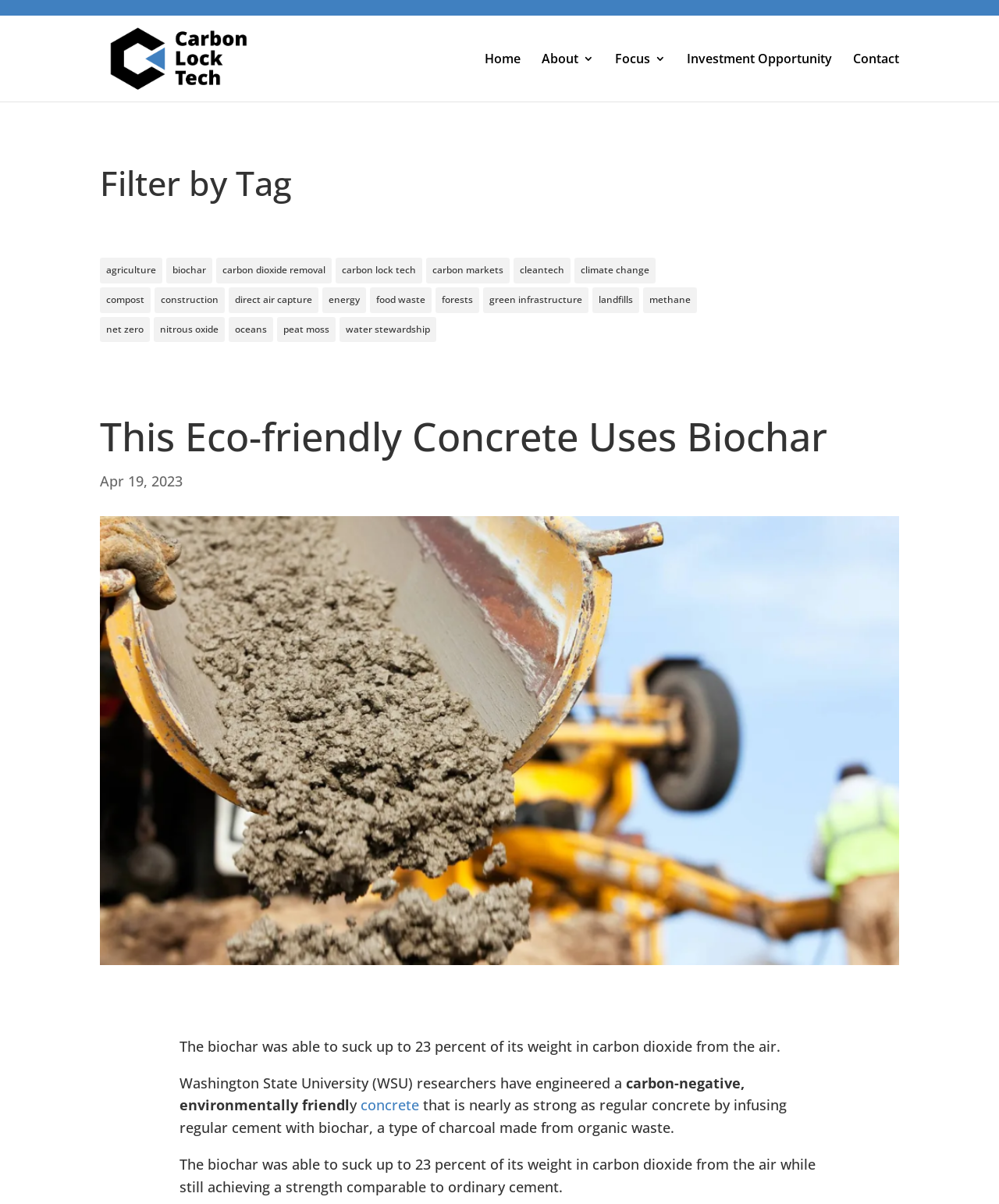Identify the bounding box coordinates for the UI element described as: "Focus". The coordinates should be provided as four floats between 0 and 1: [left, top, right, bottom].

[0.616, 0.044, 0.666, 0.084]